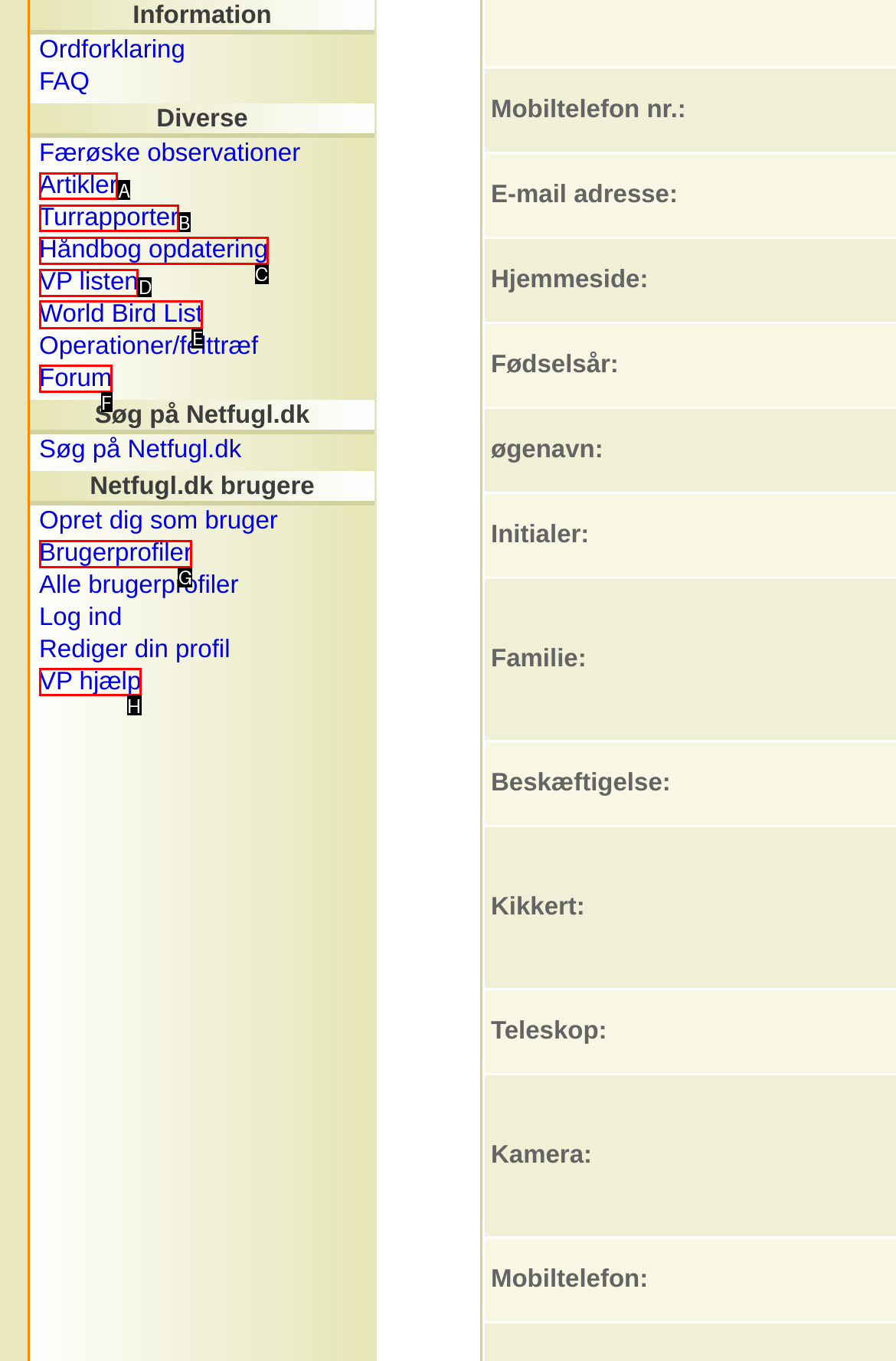Match the description: Turrapporter to one of the options shown. Reply with the letter of the best match.

B